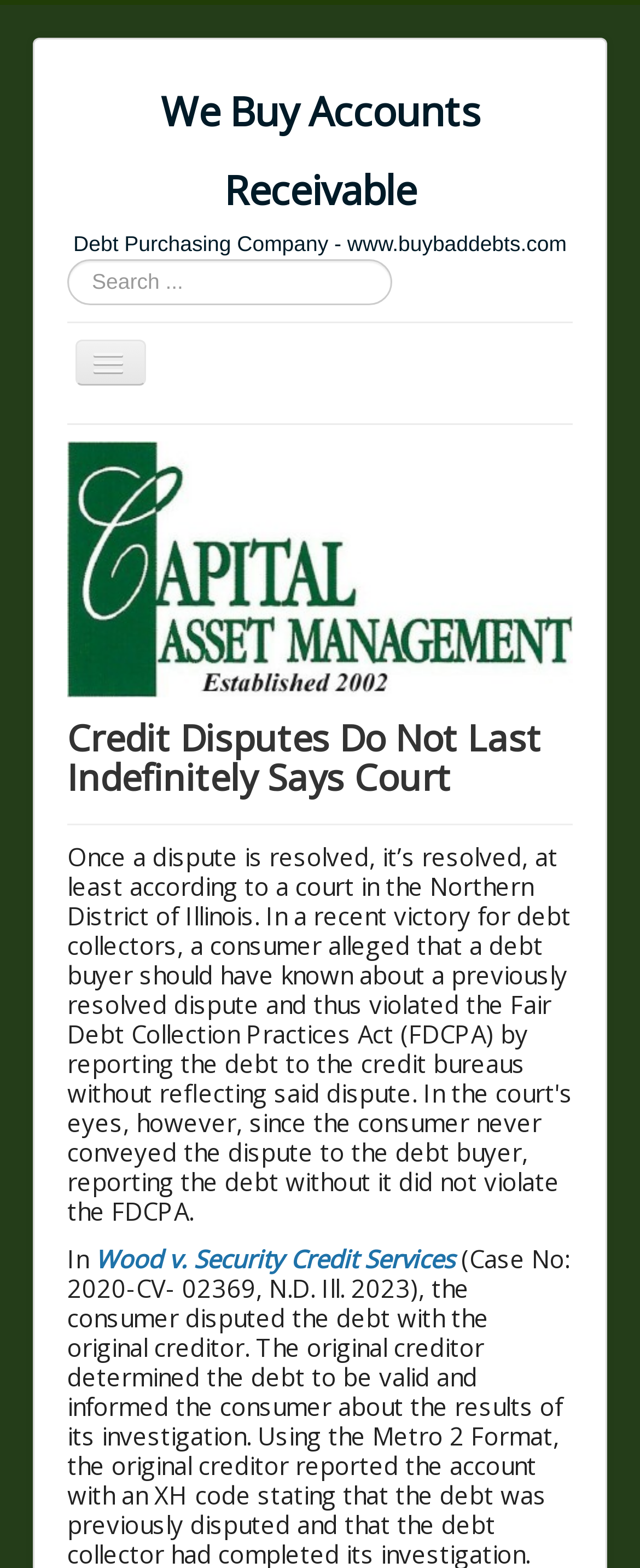Given the webpage screenshot and the description, determine the bounding box coordinates (top-left x, top-left y, bottom-right x, bottom-right y) that define the location of the UI element matching this description: Giving

None